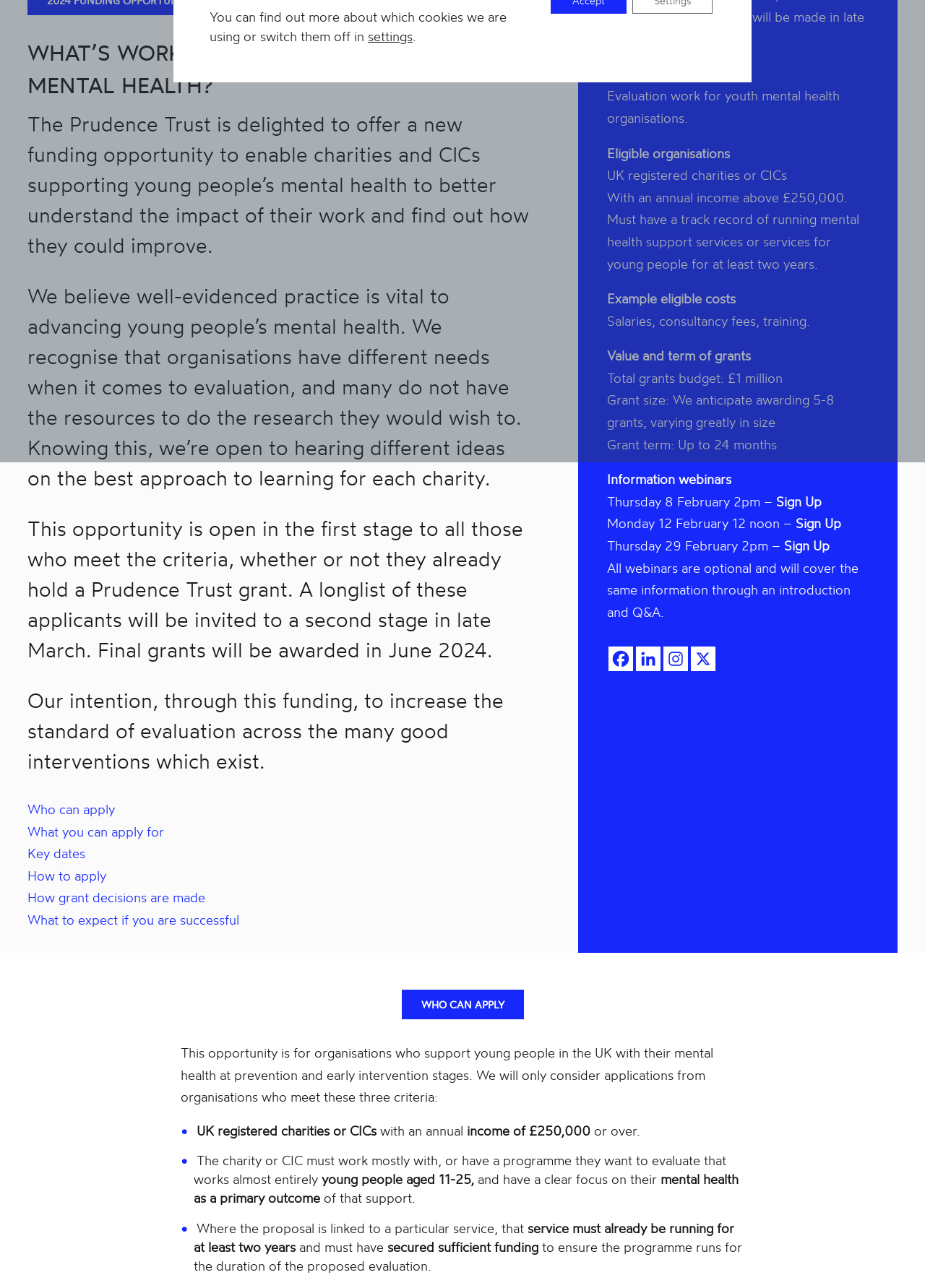Identify the bounding box for the given UI element using the description provided. Coordinates should be in the format (top-left x, top-left y, bottom-right x, bottom-right y) and must be between 0 and 1. Here is the description: Sign Up

[0.839, 0.383, 0.888, 0.397]